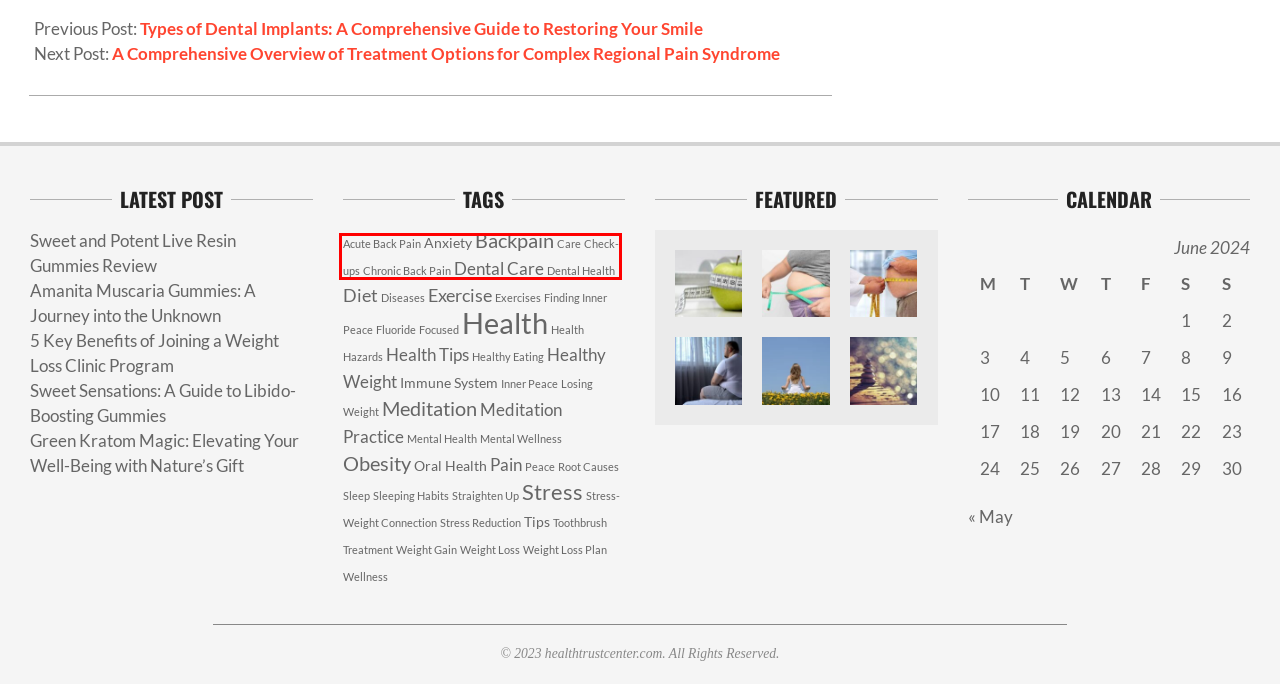You are presented with a screenshot of a webpage with a red bounding box. Select the webpage description that most closely matches the new webpage after clicking the element inside the red bounding box. The options are:
A. Losing Weight | Health Trust Center
B. Stress-Weight Connection | Health Trust Center
C. Mental Health | Health Trust Center
D. Stress | Health Trust Center
E. Healthy Weight | Health Trust Center
F. May, 2024 | Health Trust Center
G. Mental Wellness | Health Trust Center
H. Check-ups | Health Trust Center

H